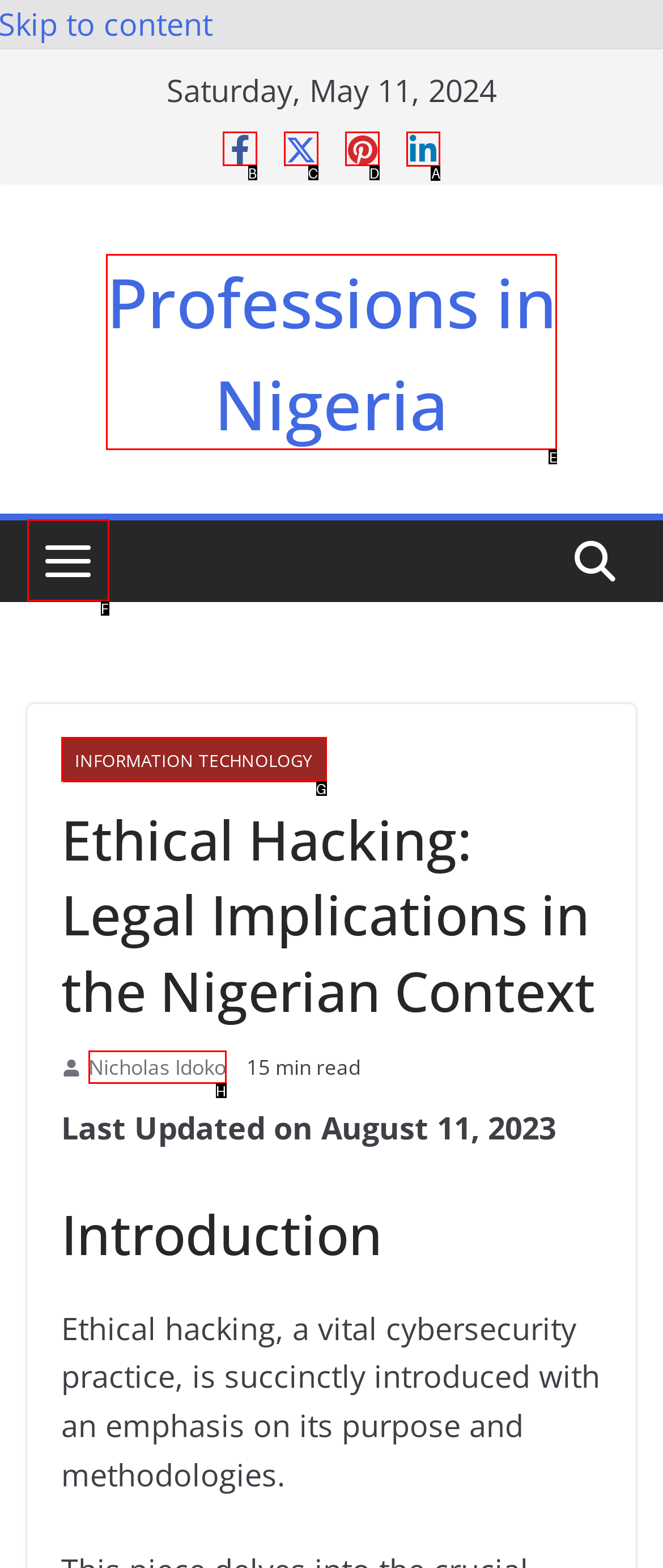Identify the letter of the correct UI element to fulfill the task: Click on LinkedIn from the given options in the screenshot.

A